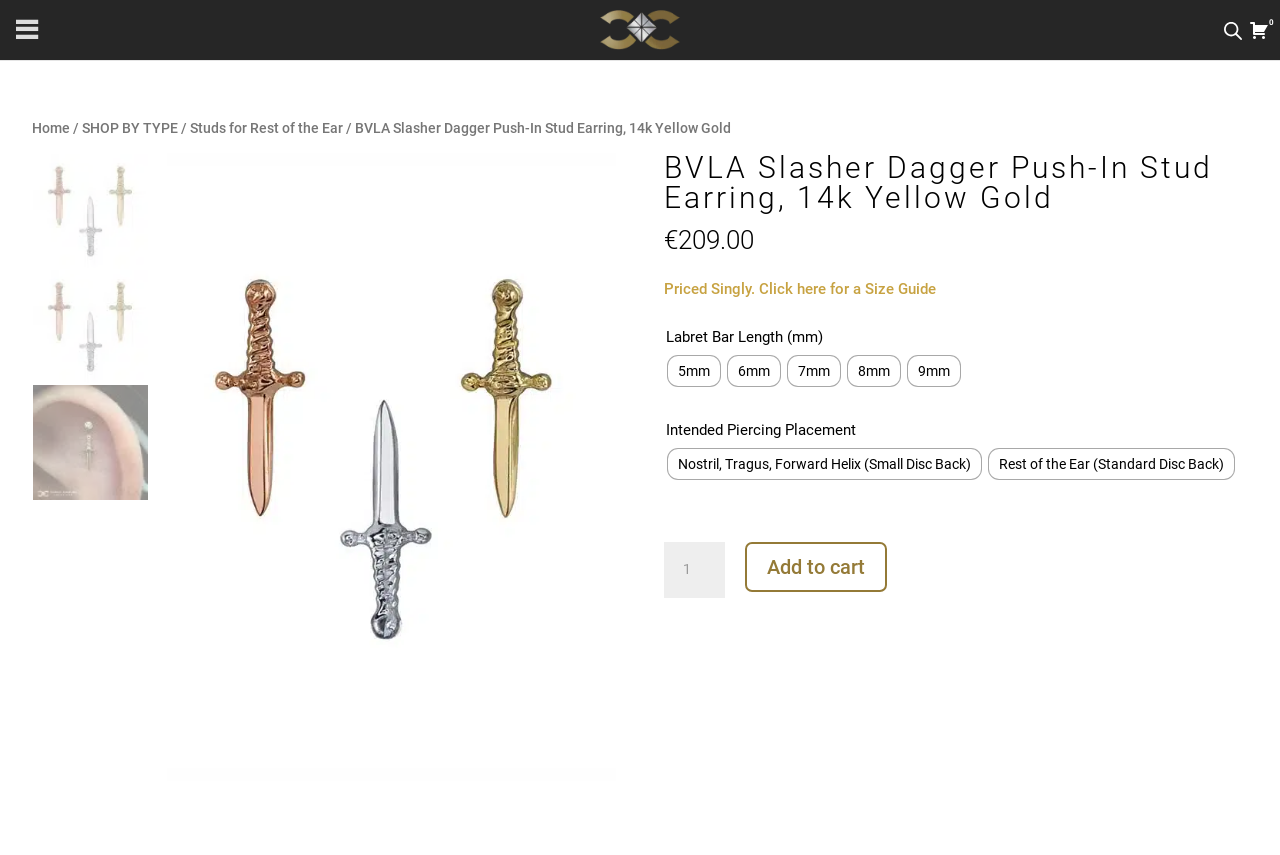Please locate the bounding box coordinates of the element that needs to be clicked to achieve the following instruction: "View product image". The coordinates should be four float numbers between 0 and 1, i.e., [left, top, right, bottom].

[0.121, 0.179, 0.481, 0.898]